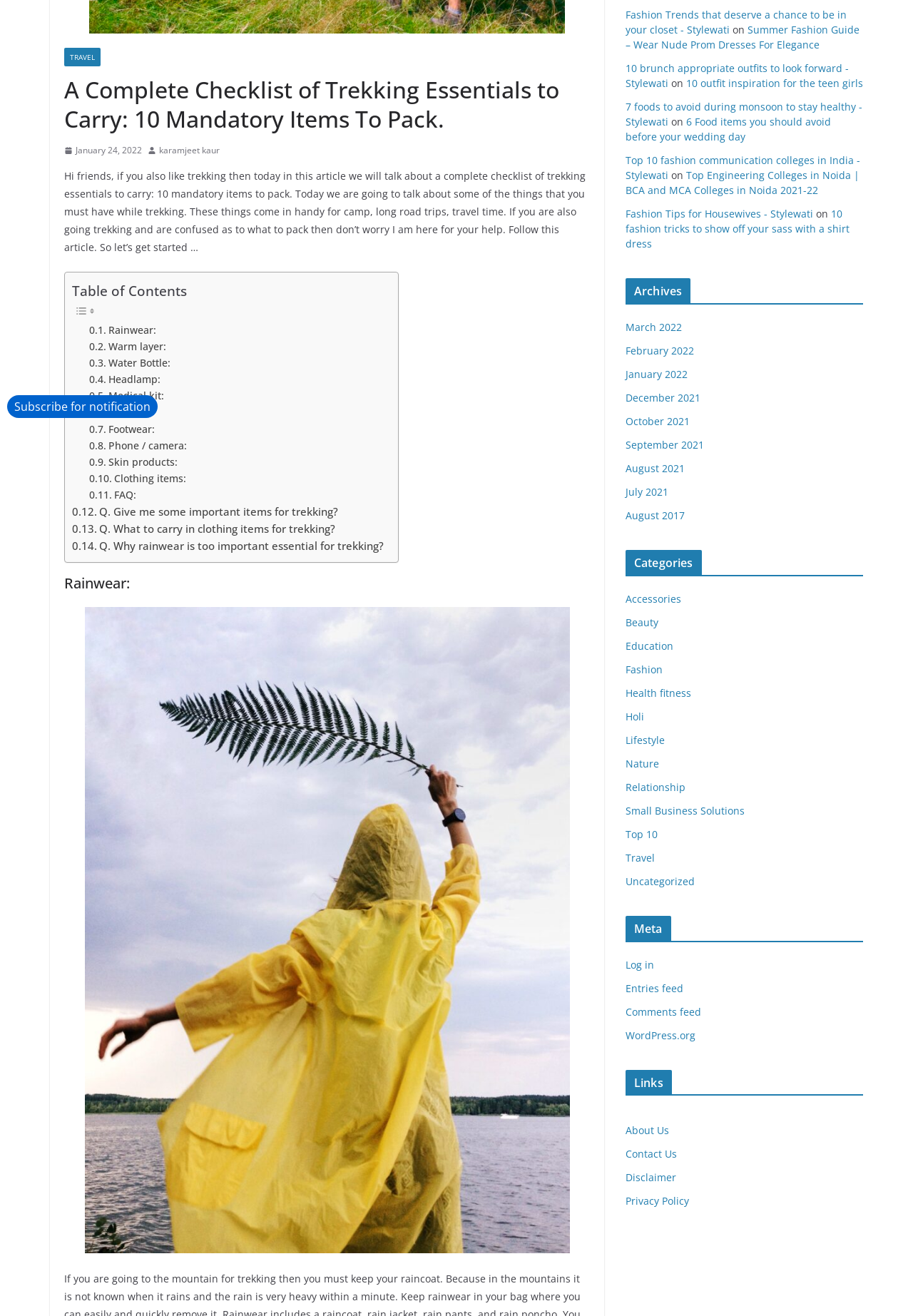Find the bounding box coordinates for the UI element whose description is: "Subscribe for notification". The coordinates should be four float numbers between 0 and 1, in the format [left, top, right, bottom].

[0.008, 0.3, 0.173, 0.318]